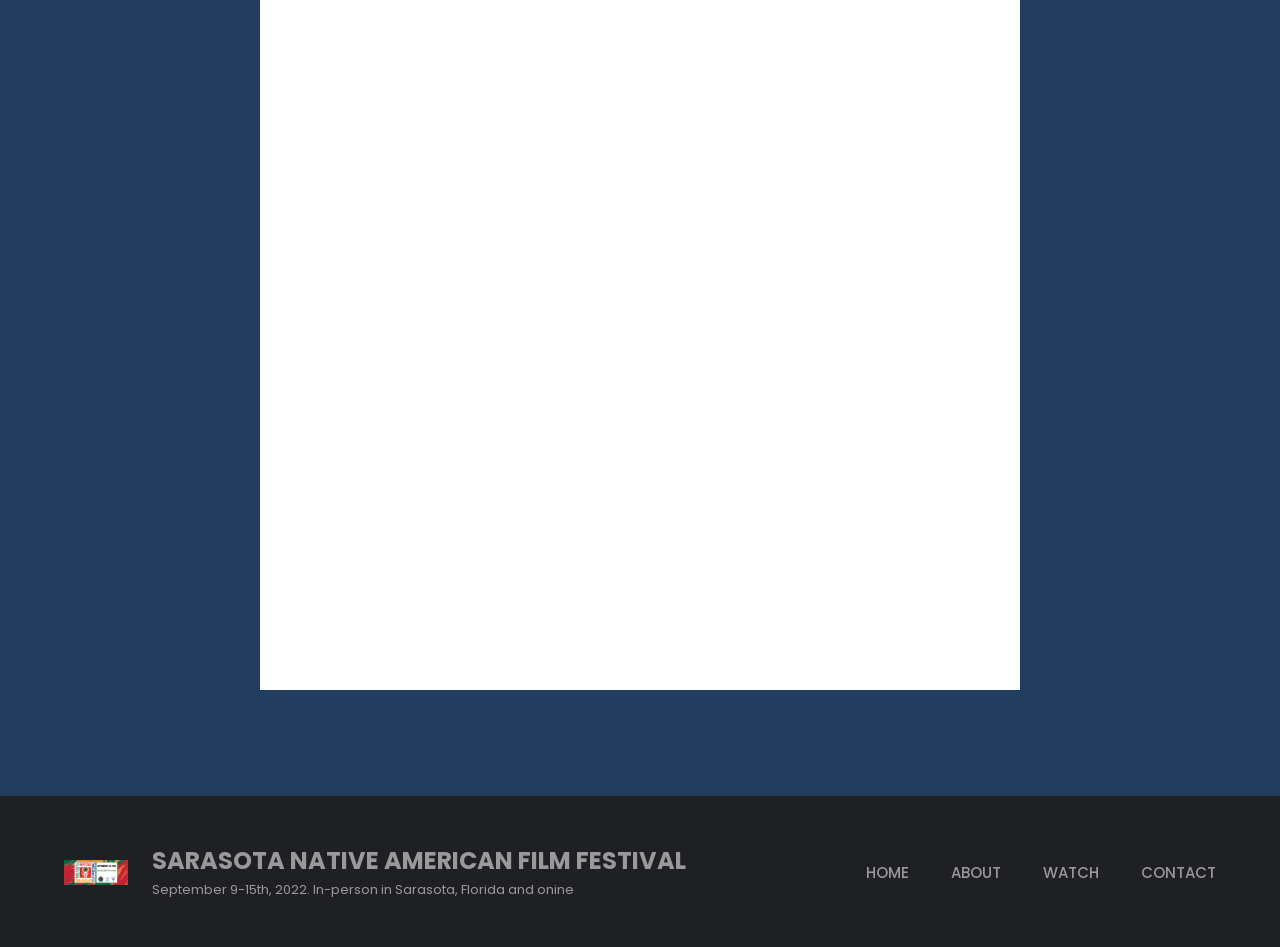Analyze the image and give a detailed response to the question:
What is the format of the film festival?

The format of the film festival can be found in the StaticText element, which contains the text 'September 9-15th, 2022. In-person in Sarasota, Florida and online', indicating that the festival will take place both in-person and online.